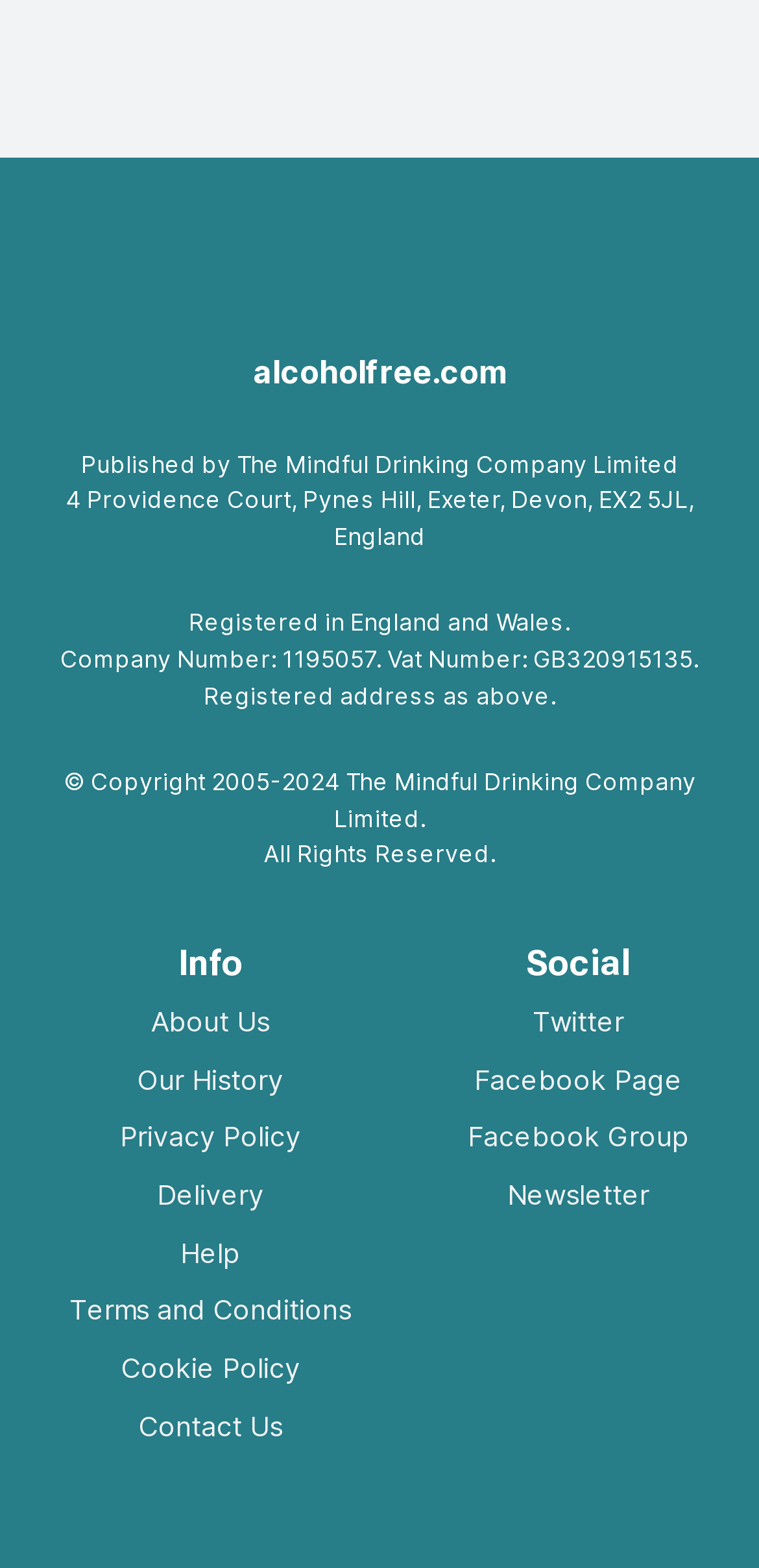Determine the bounding box coordinates of the clickable region to carry out the instruction: "view Help".

[0.092, 0.785, 0.463, 0.812]